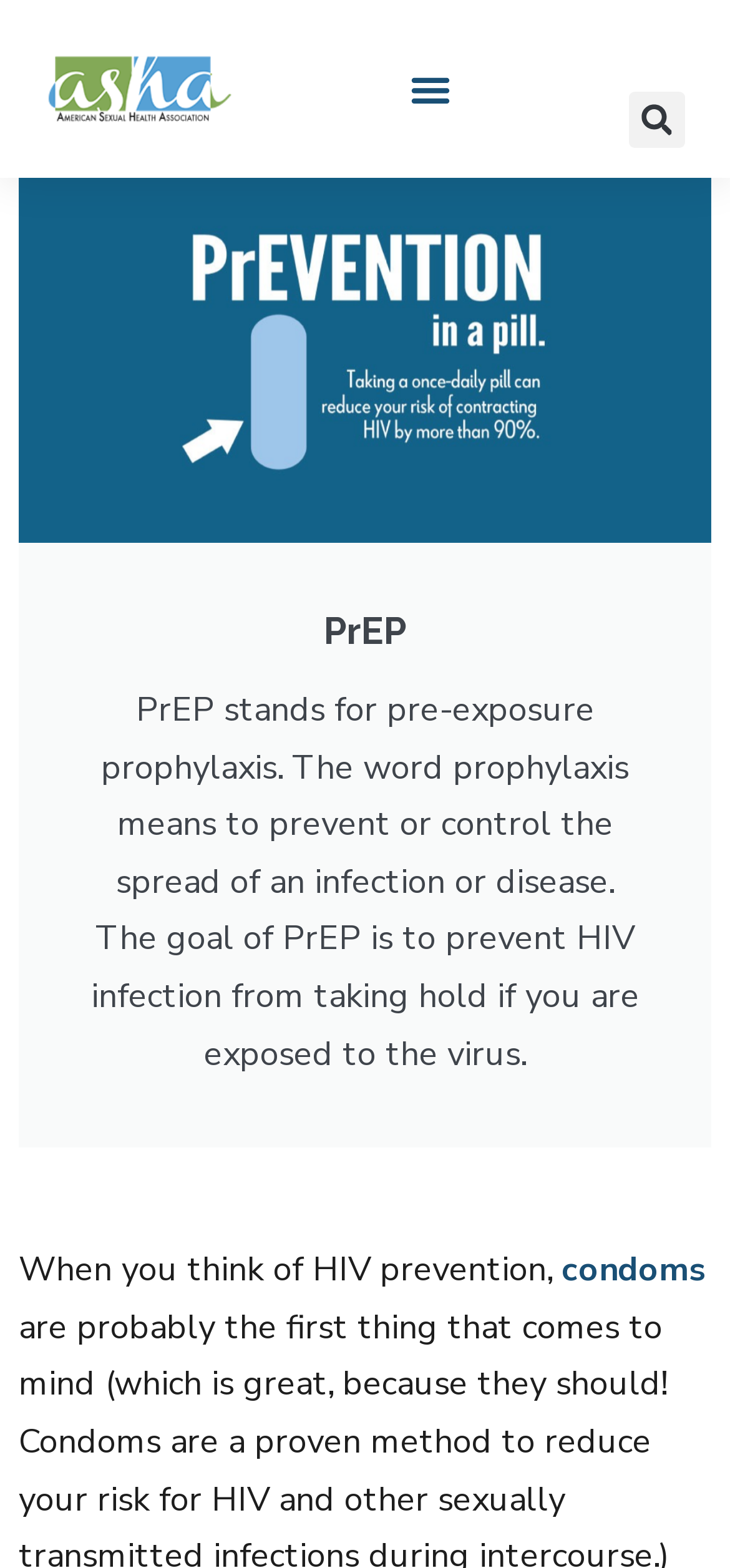Describe all significant elements and features of the webpage.

The webpage is about PrEP, which stands for pre-exposure prophylaxis, a method to prevent HIV infection. At the top left of the page, there is a link. To the right of the link, a button labeled "Menu Toggle" is located. Further to the right, a search bar with a "Search" button is positioned.

Below these elements, a large image with the title "PrEP" takes up most of the width of the page. Underneath the image, a heading with the same title "PrEP" is centered. 

A paragraph of text follows, explaining what PrEP is and its purpose. It states that PrEP prevents HIV infection from taking hold if one is exposed to the virus. 

Further down the page, another paragraph starts with the sentence "When you think of HIV prevention," and includes a link to "condoms" at the end of the sentence.